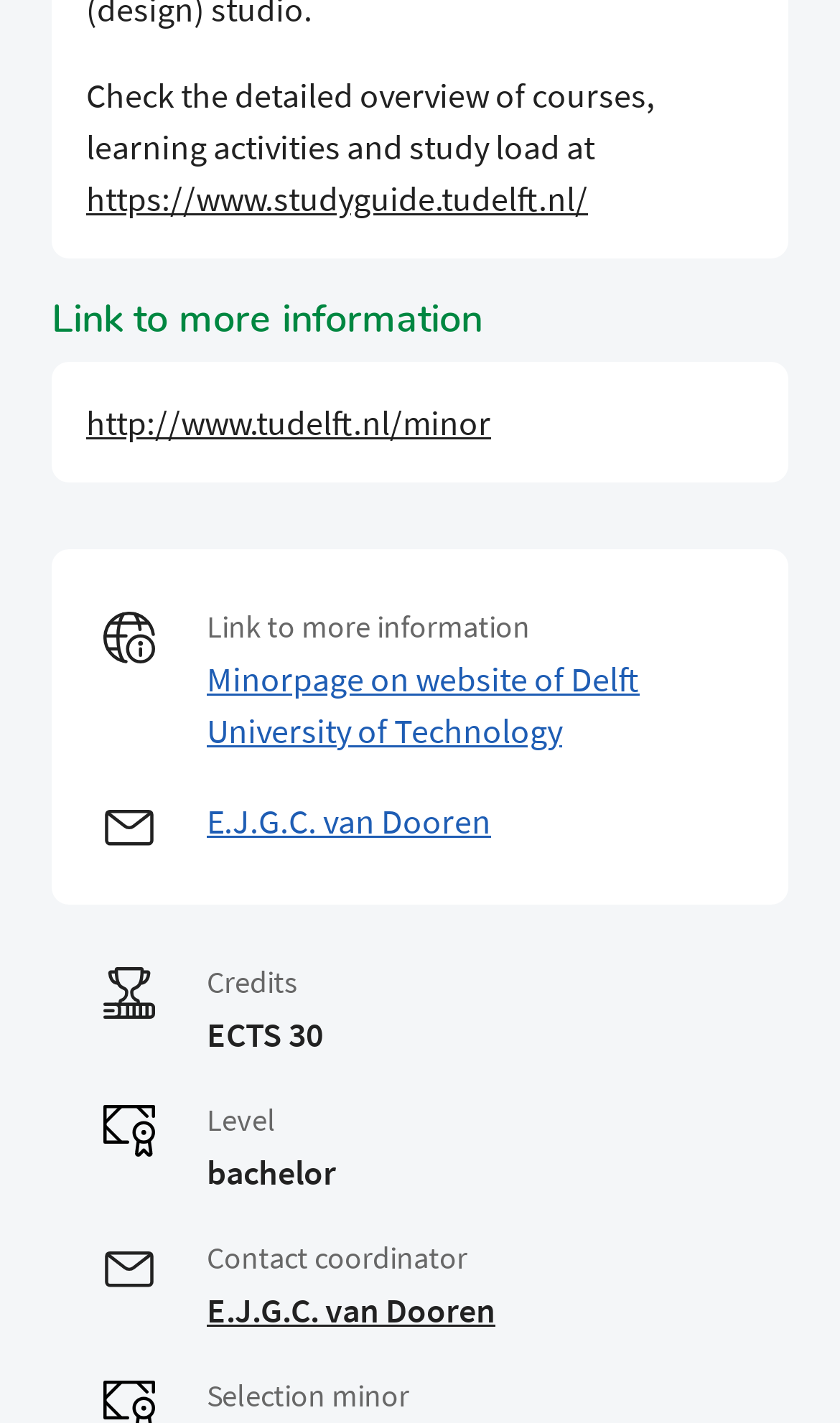Answer the question below using just one word or a short phrase: 
What is the study load of the course?

ECTS 30